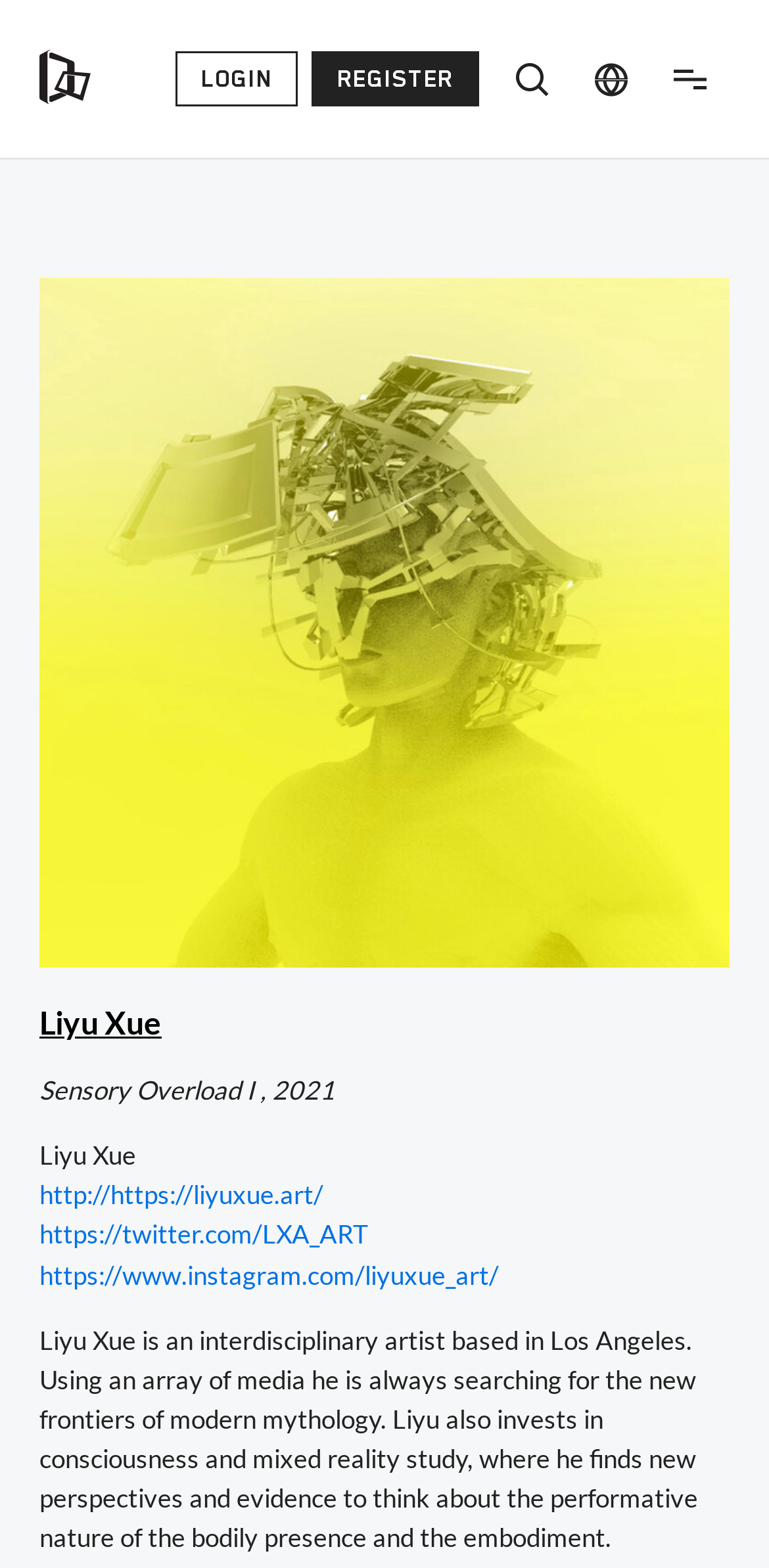Provide a brief response to the question below using a single word or phrase: 
How many social media links are provided?

3